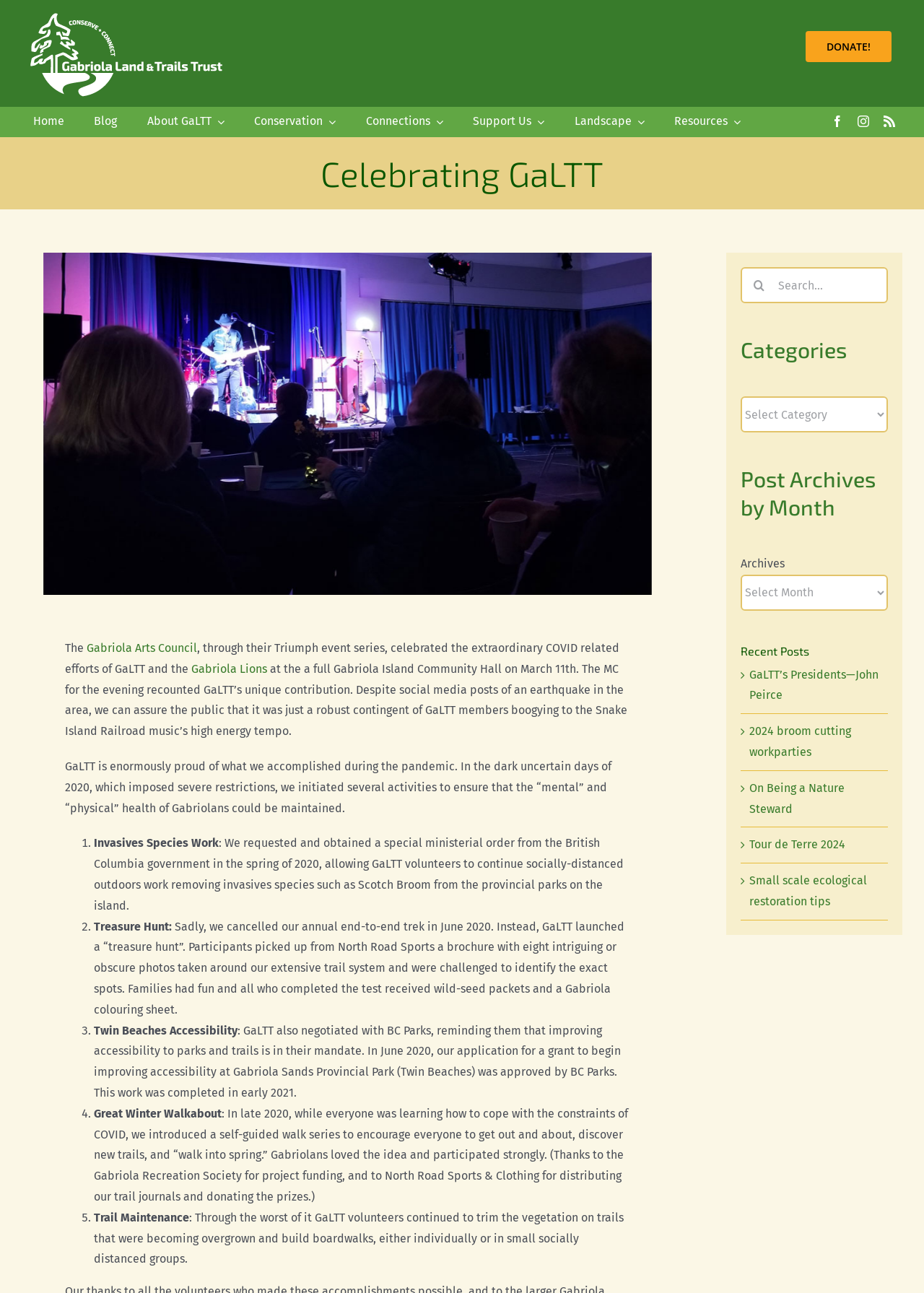Provide a brief response to the question below using a single word or phrase: 
What is the logo on the top left corner?

Gabriola Land & Trails Trust